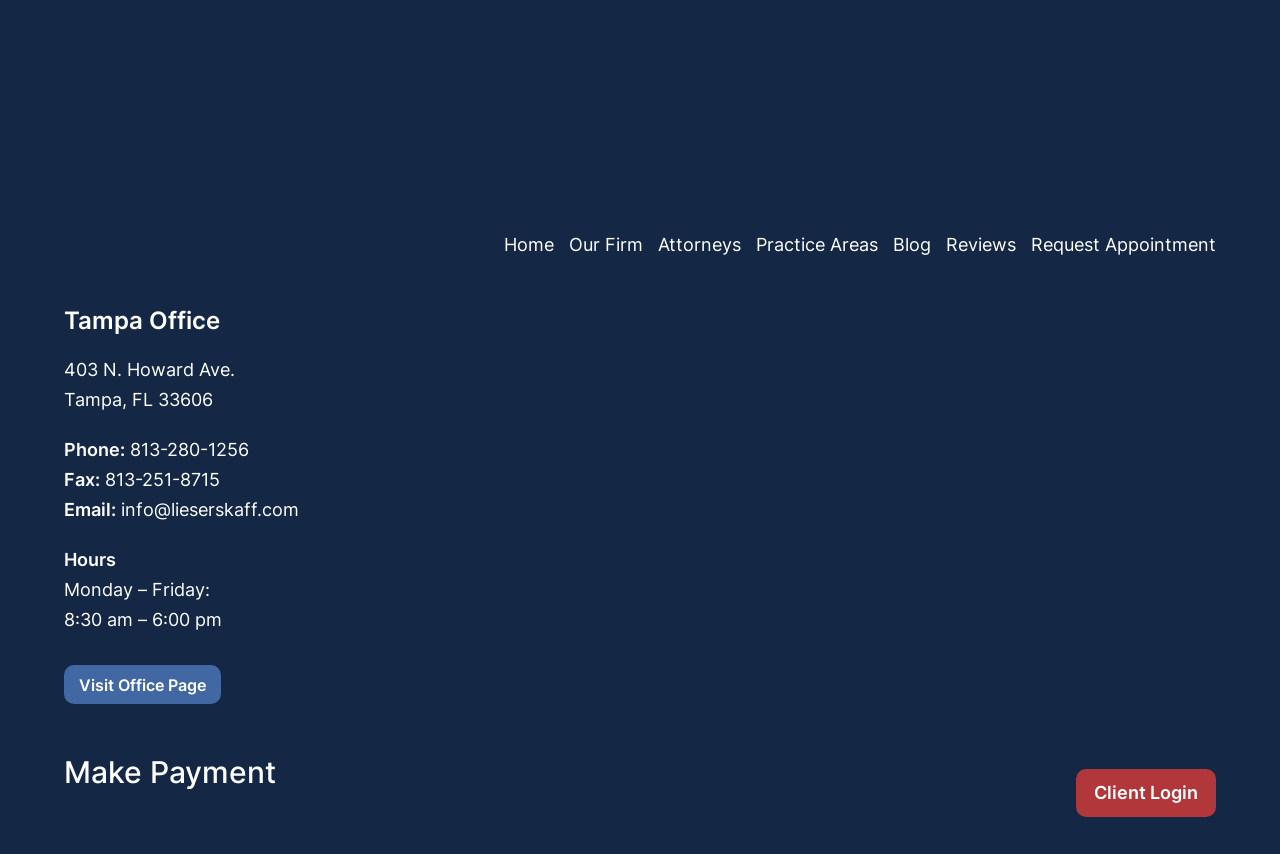Reply to the question with a brief word or phrase: What is the phone number of the Tampa office?

813-280-1256